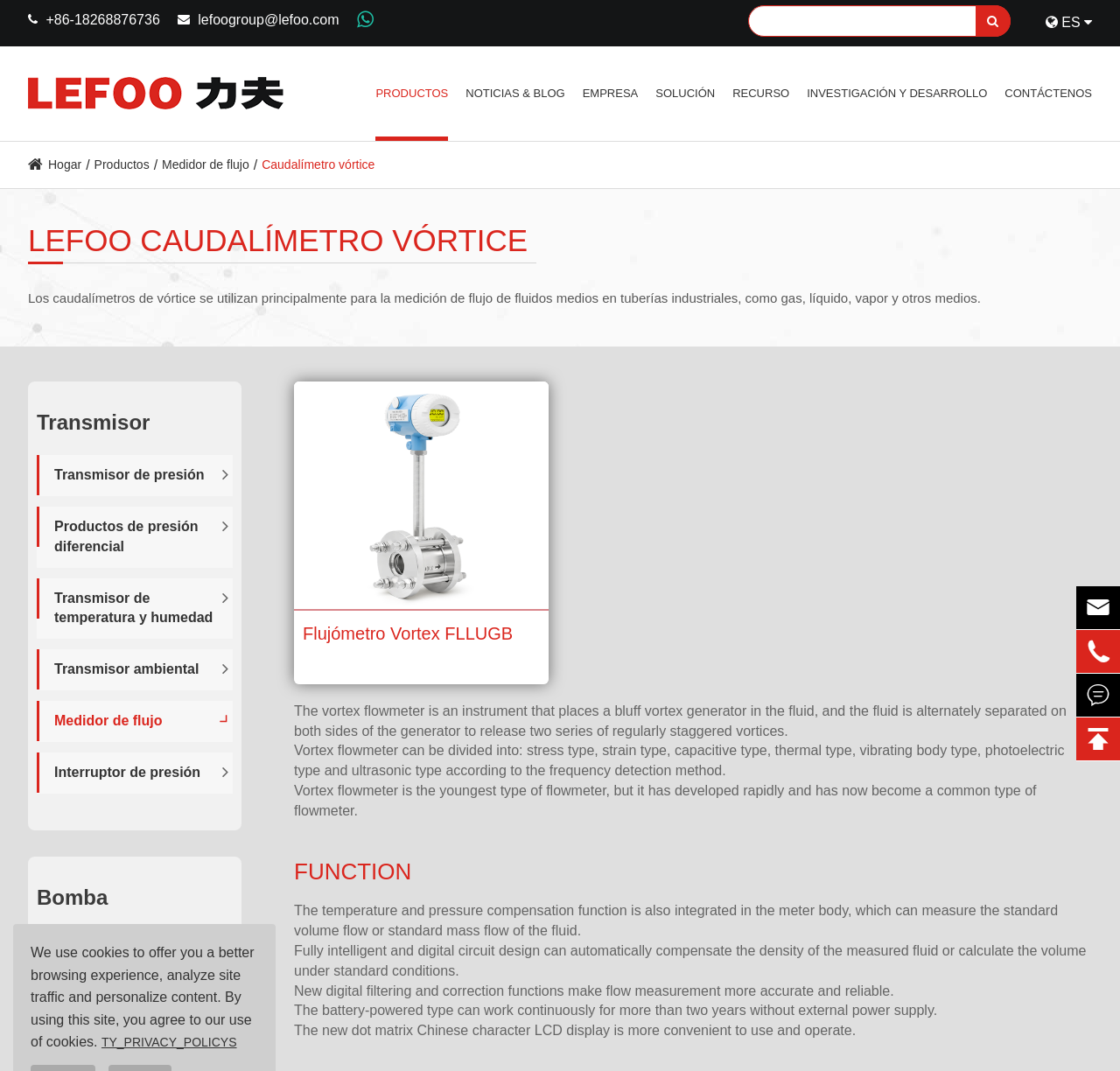Show me the bounding box coordinates of the clickable region to achieve the task as per the instruction: "Send an email".

[0.177, 0.011, 0.303, 0.025]